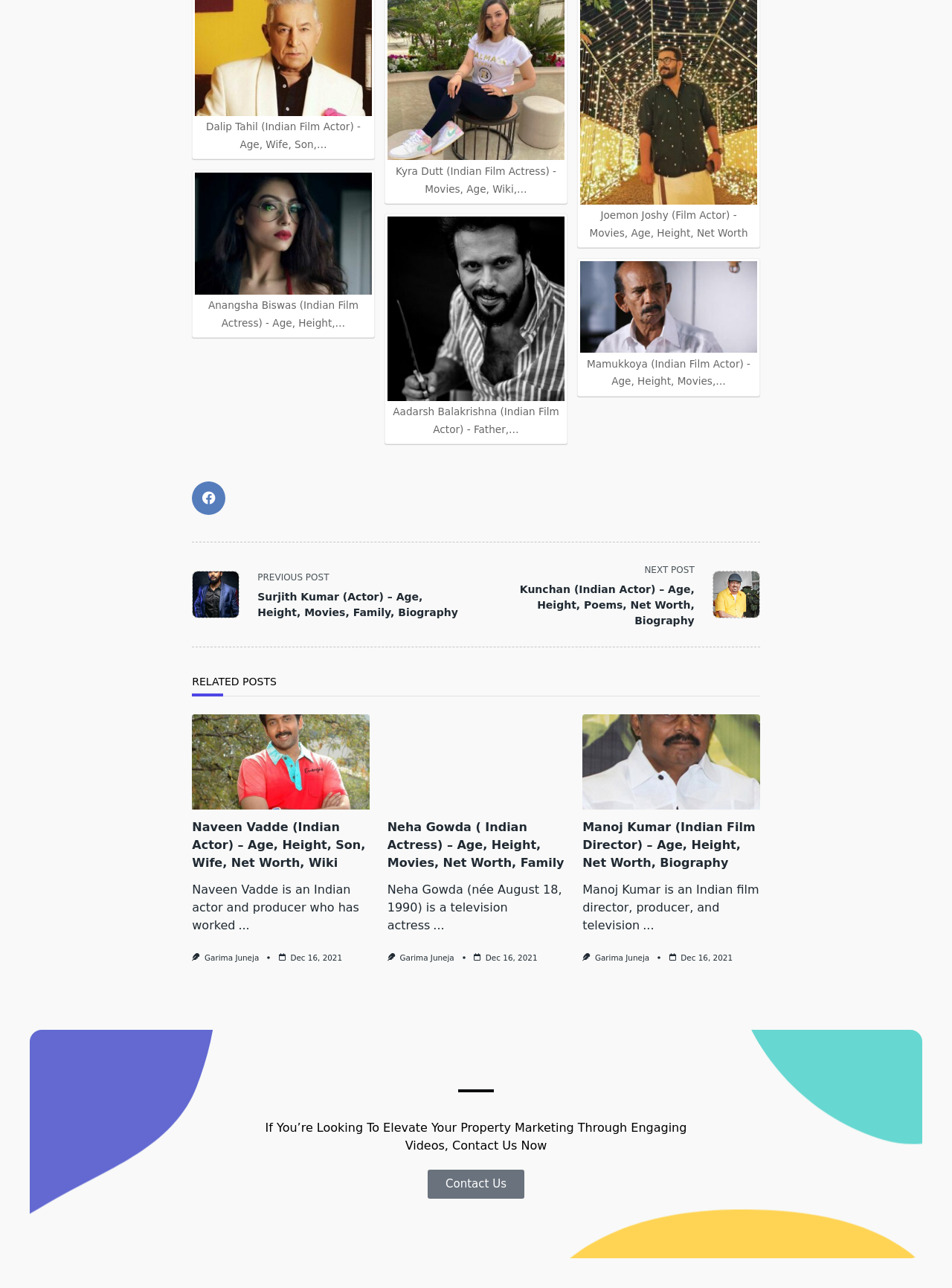Identify the bounding box coordinates of the region that should be clicked to execute the following instruction: "Click on the 'Sign up here' link".

None